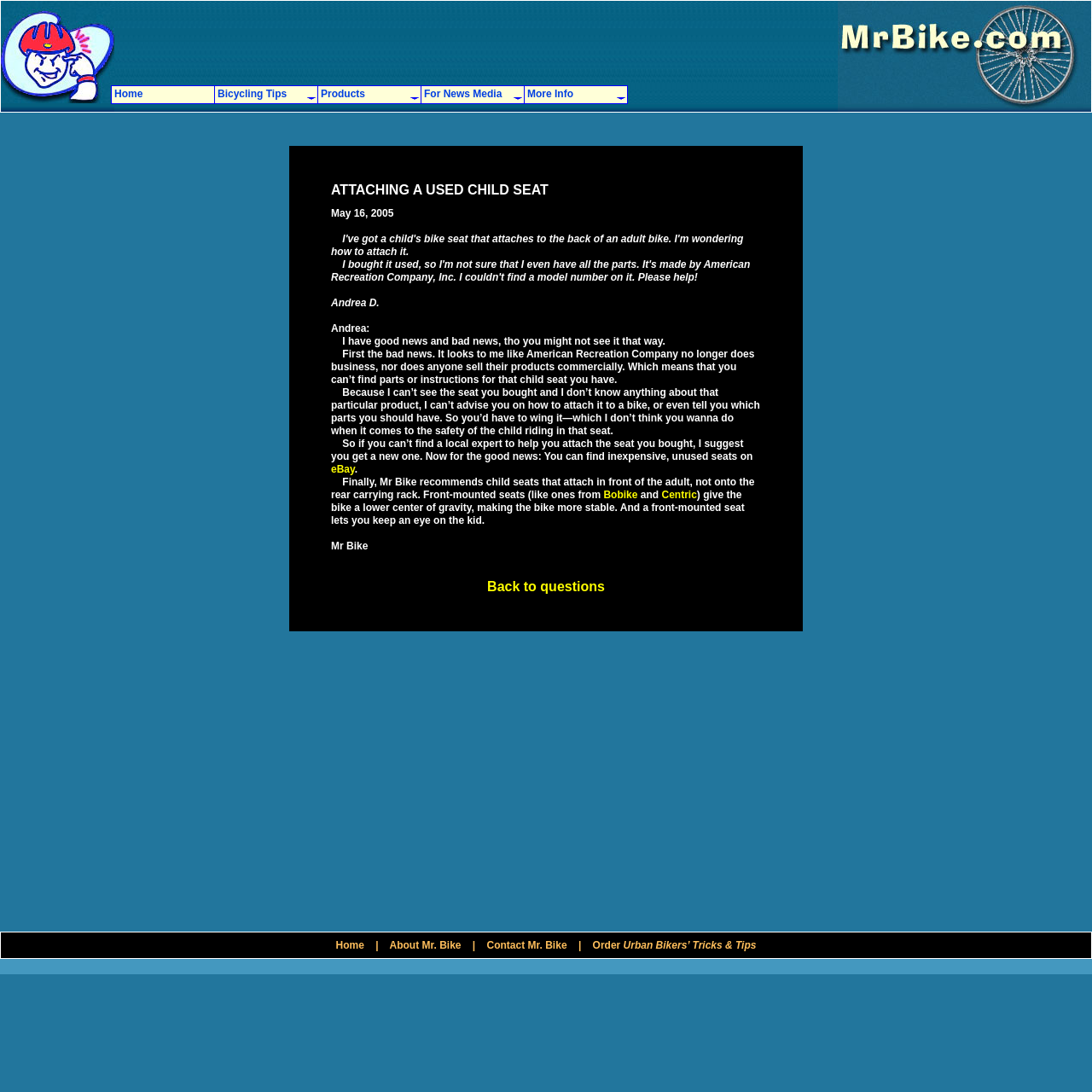Please identify the bounding box coordinates of the clickable region that I should interact with to perform the following instruction: "Click the 'Home' link". The coordinates should be expressed as four float numbers between 0 and 1, i.e., [left, top, right, bottom].

[0.307, 0.86, 0.334, 0.871]